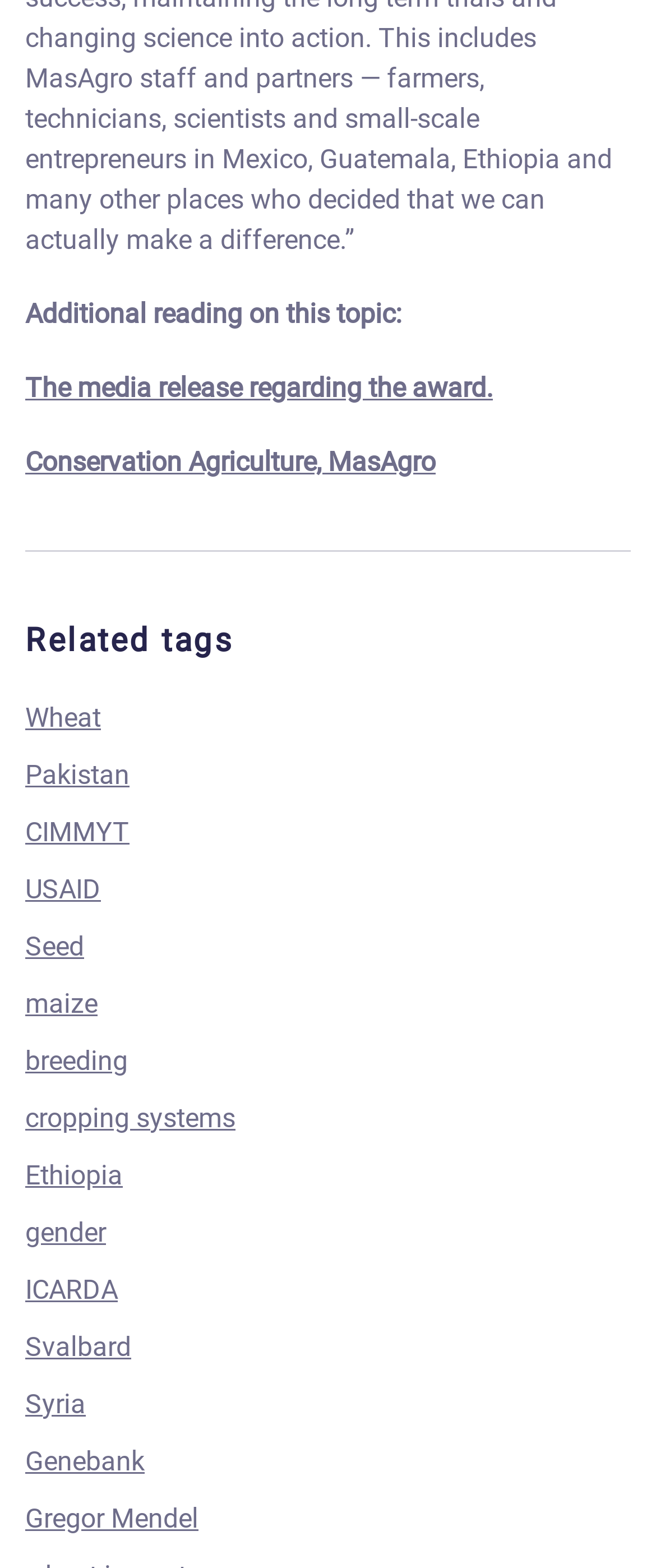Provide the bounding box coordinates for the UI element that is described by this text: "Gregor Mendel". The coordinates should be in the form of four float numbers between 0 and 1: [left, top, right, bottom].

[0.038, 0.958, 0.303, 0.978]